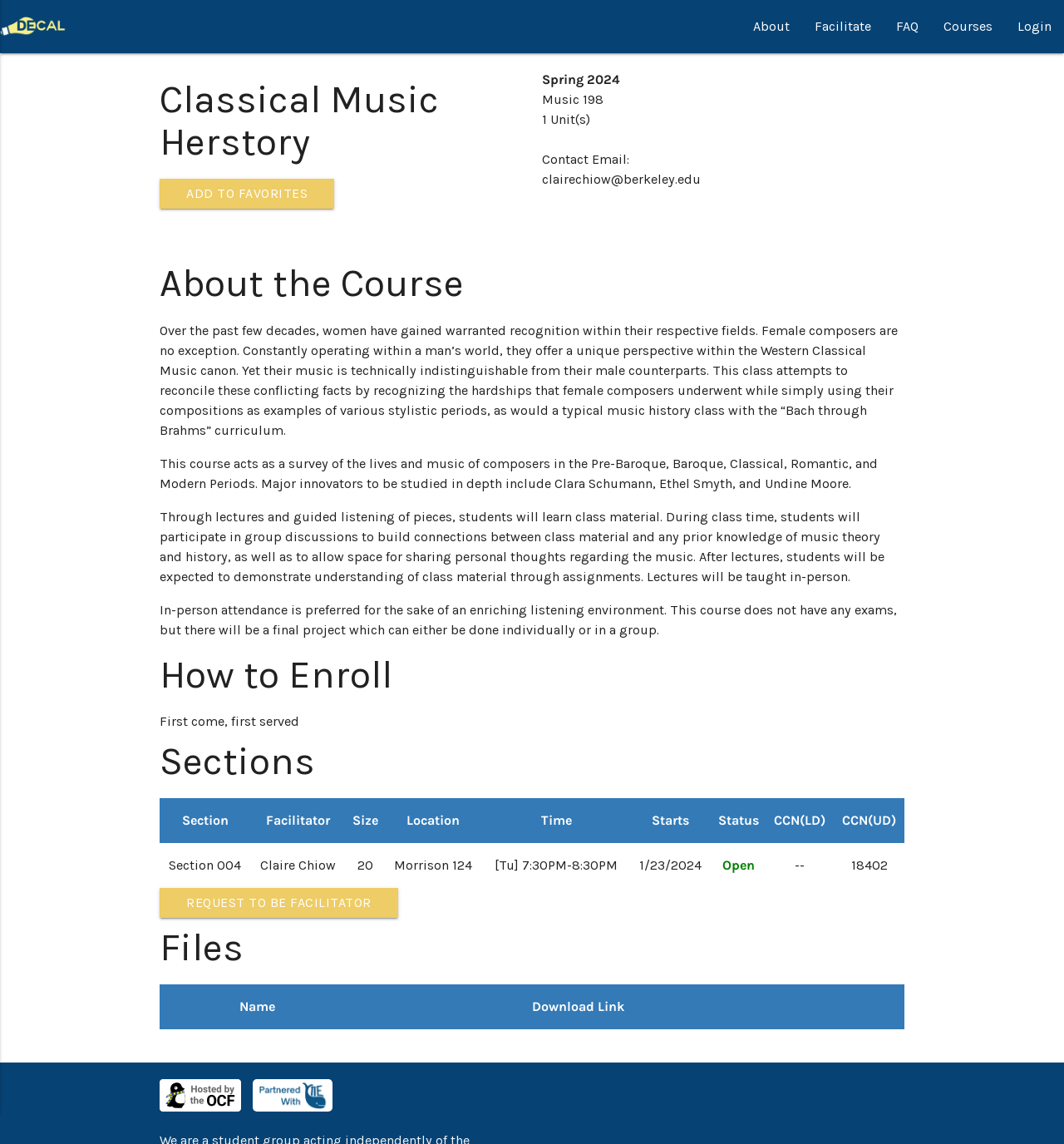Could you specify the bounding box coordinates for the clickable section to complete the following instruction: "View the 'About the Course' section"?

[0.15, 0.229, 0.85, 0.267]